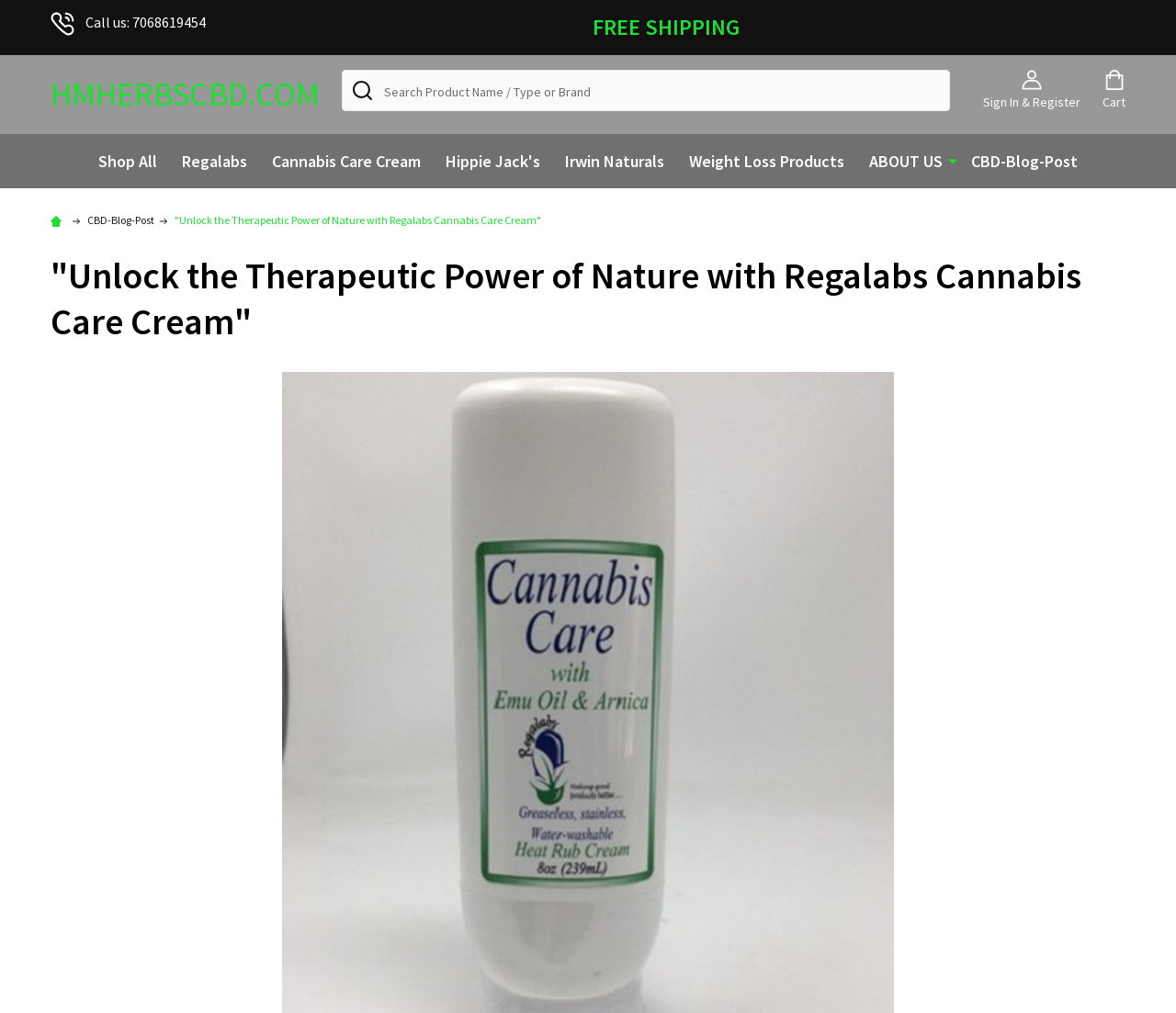Provide a comprehensive caption for the webpage.

The webpage is about Regalabs Cannabis Care Cream, a topical cream that harnesses the healing properties of cannabis extracts to provide natural relief for common ailments. 

At the top left corner, there is a phone number "7068619454" with a small image beside it. Next to it is the website's domain "HMHERBSCBD.COM". On the top right corner, there are three links: "Sign In & Register", "Cart", and a search bar with a magnifying glass icon. 

Below the top section, there are seven links: "Shop All", "Regalabs", "Cannabis Care Cream", "Hippie Jack's", "Irwin Naturals", "Weight Loss Products", and "ABOUT US". 

On the bottom left, there is a section with a heading that matches the webpage's title, "Unlock the Therapeutic Power of Nature with Regalabs Cannabis Care Cream". 

There are several images scattered throughout the webpage, but their contents are not specified.